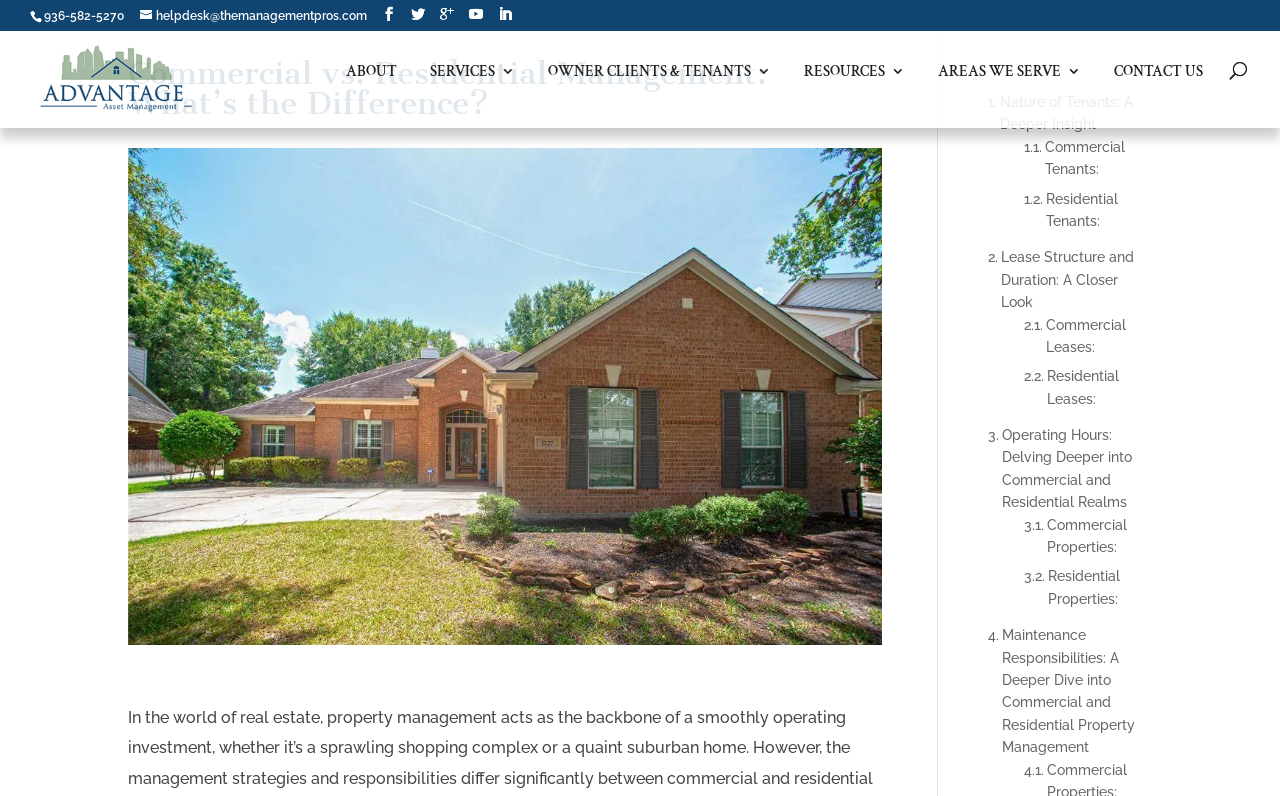How many social media links are there?
Carefully examine the image and provide a detailed answer to the question.

I counted the social media links at the top of the webpage and found 6 links, which are likely links to Advantage Asset Management's social media profiles.